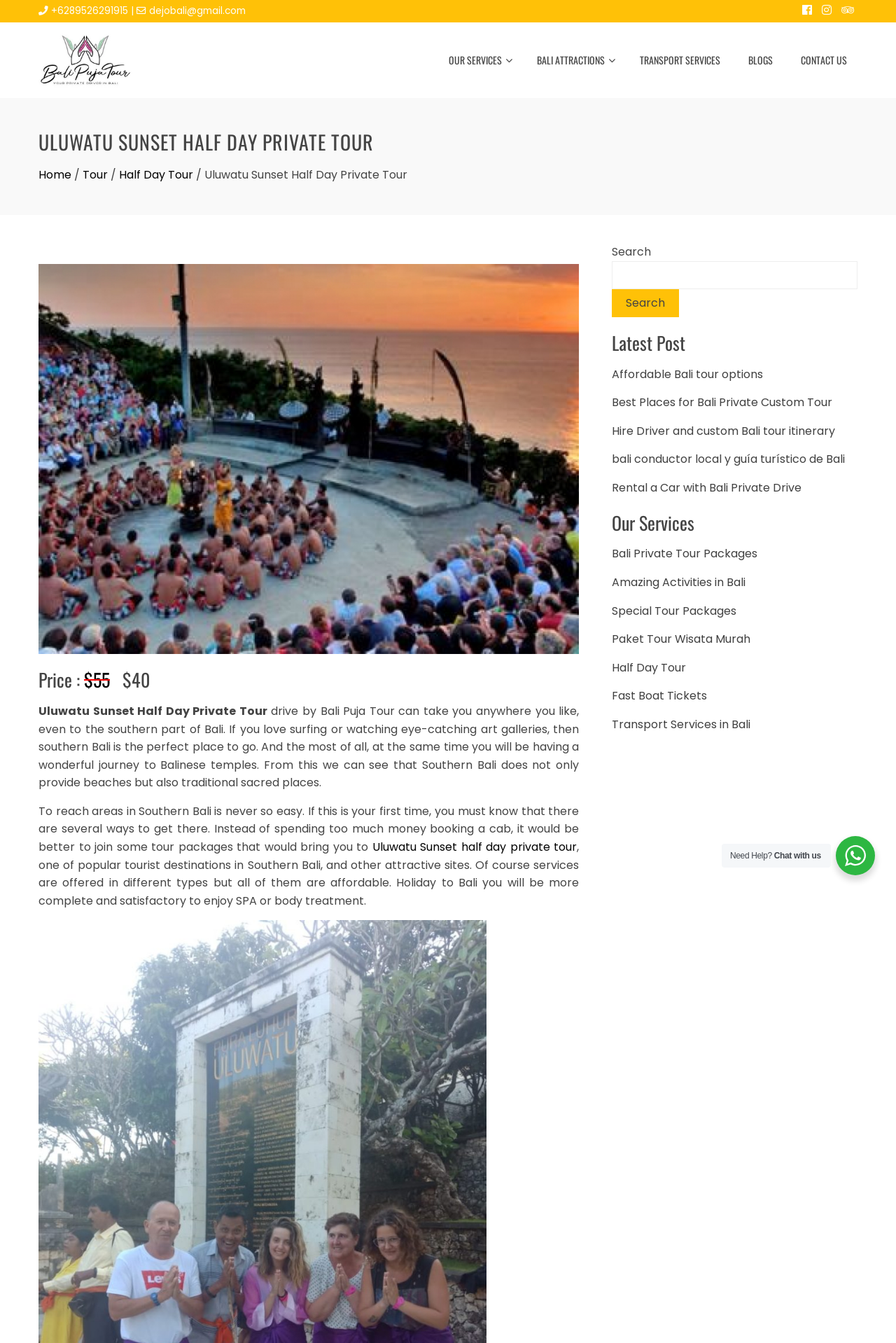Construct a thorough caption encompassing all aspects of the webpage.

This webpage is about Uluwatu Sunset Half Day Private Tour, a tour package offered by Bali Private Tour. At the top of the page, there are contact details, including a phone number and an email address. Below that, there is a link to the company's main page, accompanied by an image.

The main content of the page is divided into two sections. On the left side, there is a heading that reads "ULUWATU SUNSET HALF DAY PRIVATE TOUR" followed by a brief description of the tour, which includes the price and a summary of the tour's itinerary. There is also an image related to the tour.

On the right side, there are several links to other pages, including "OUR SERVICES", "BALI ATTRACTIONS", "TRANSPORT SERVICES", "BLOGS", and "CONTACT US". Below these links, there is a section that appears to be a blog or news feed, with links to several articles, including "Affordable Bali tour options", "Best Places for Bali Private Custom Tour", and "Hire Driver and custom Bali tour itinerary".

At the bottom of the page, there is a search bar and a section titled "Our Services", which lists several links to different tour packages and services offered by the company. There is also a section titled "Latest Post", which lists several links to recent articles or blog posts.

In the bottom right corner of the page, there is a chat window with a message that reads "Need Help? Chat with us".